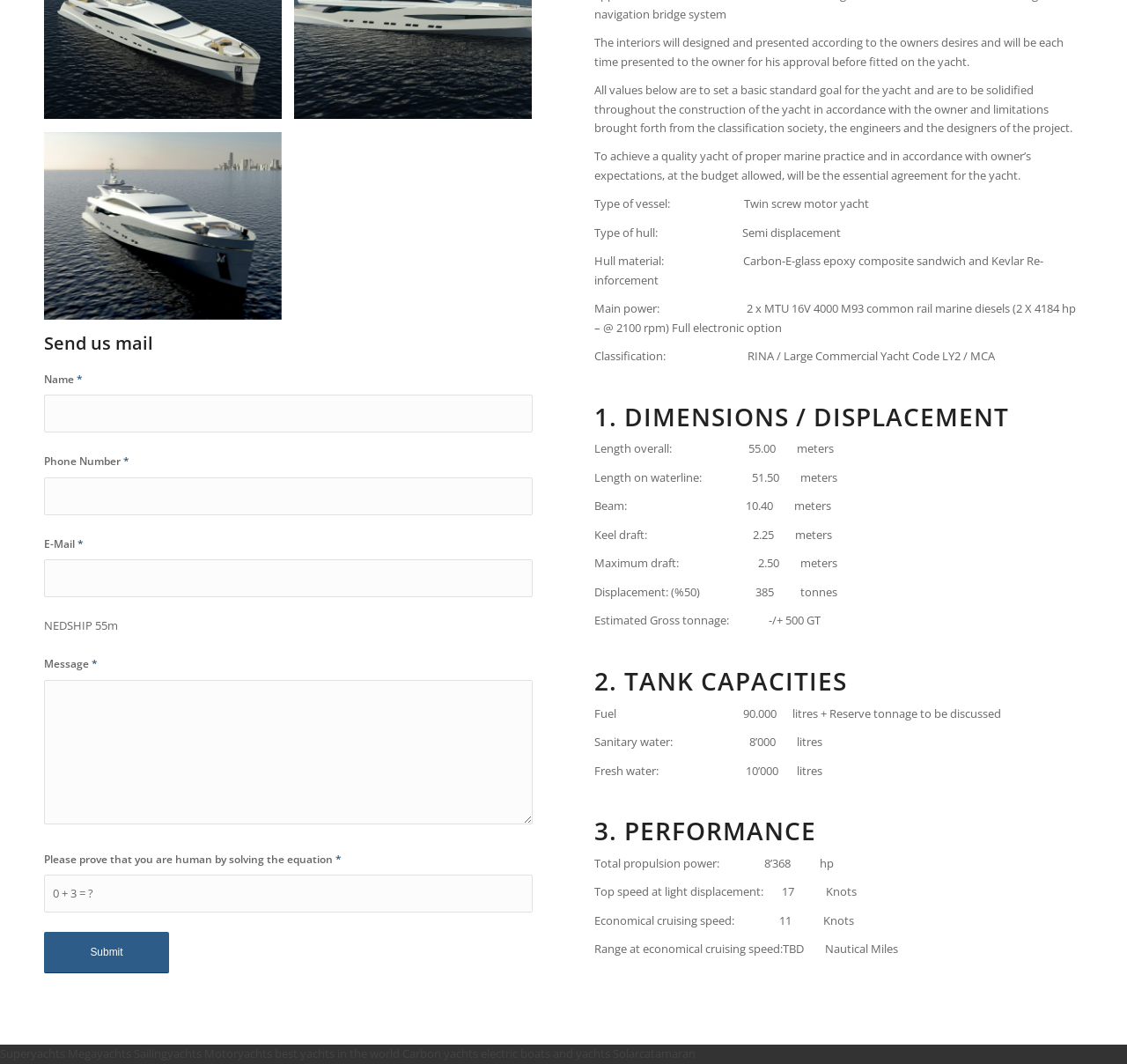What is the estimated gross tonnage of the yacht?
Please elaborate on the answer to the question with detailed information.

I inferred this answer by looking at the text 'Estimated Gross tonnage: +/- 500 GT' which is located in the '2. TANK CAPACITIES' section of the webpage, indicating the estimated gross tonnage of the yacht.